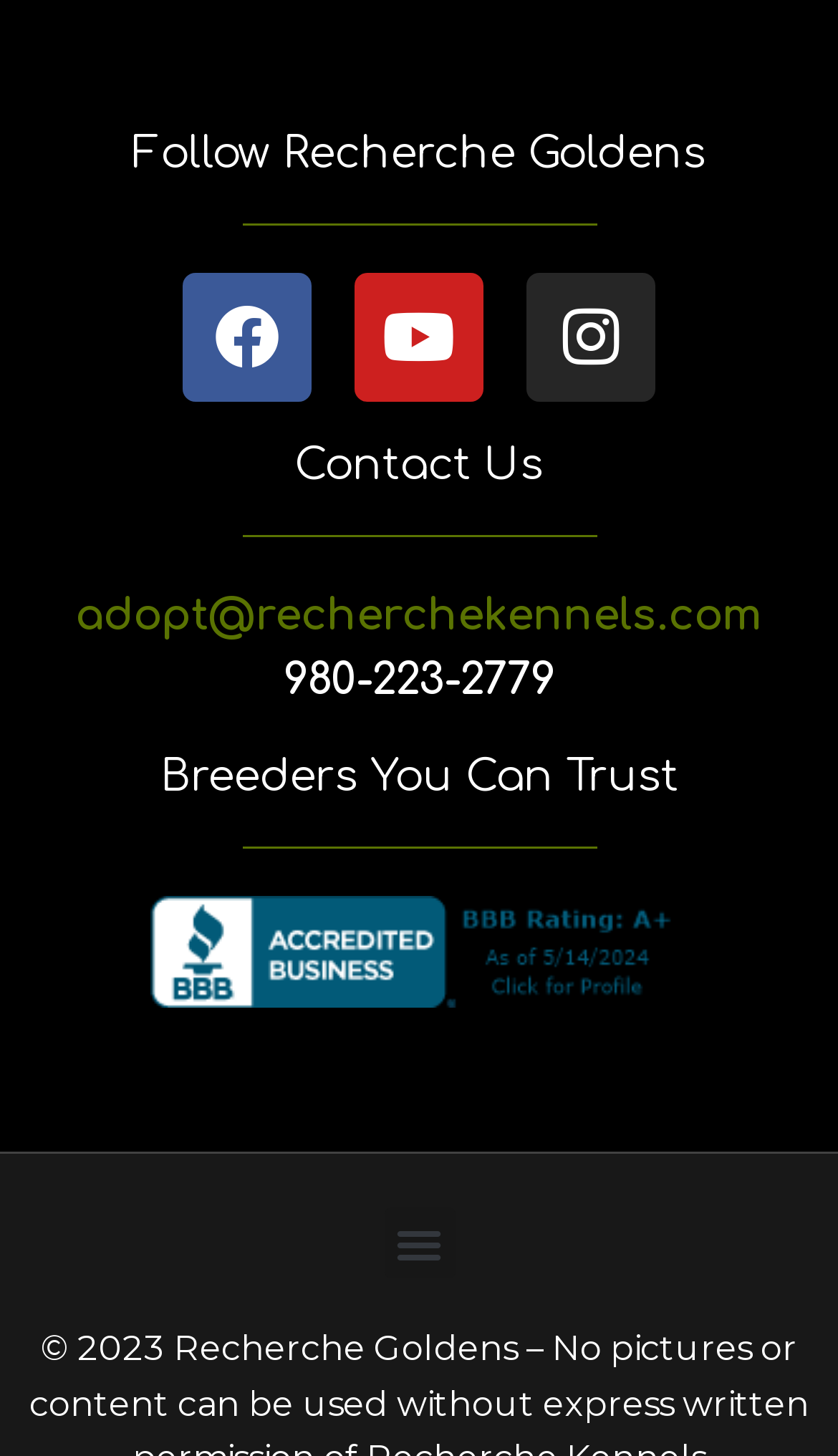Give a concise answer using one word or a phrase to the following question:
How many social media links are available?

3